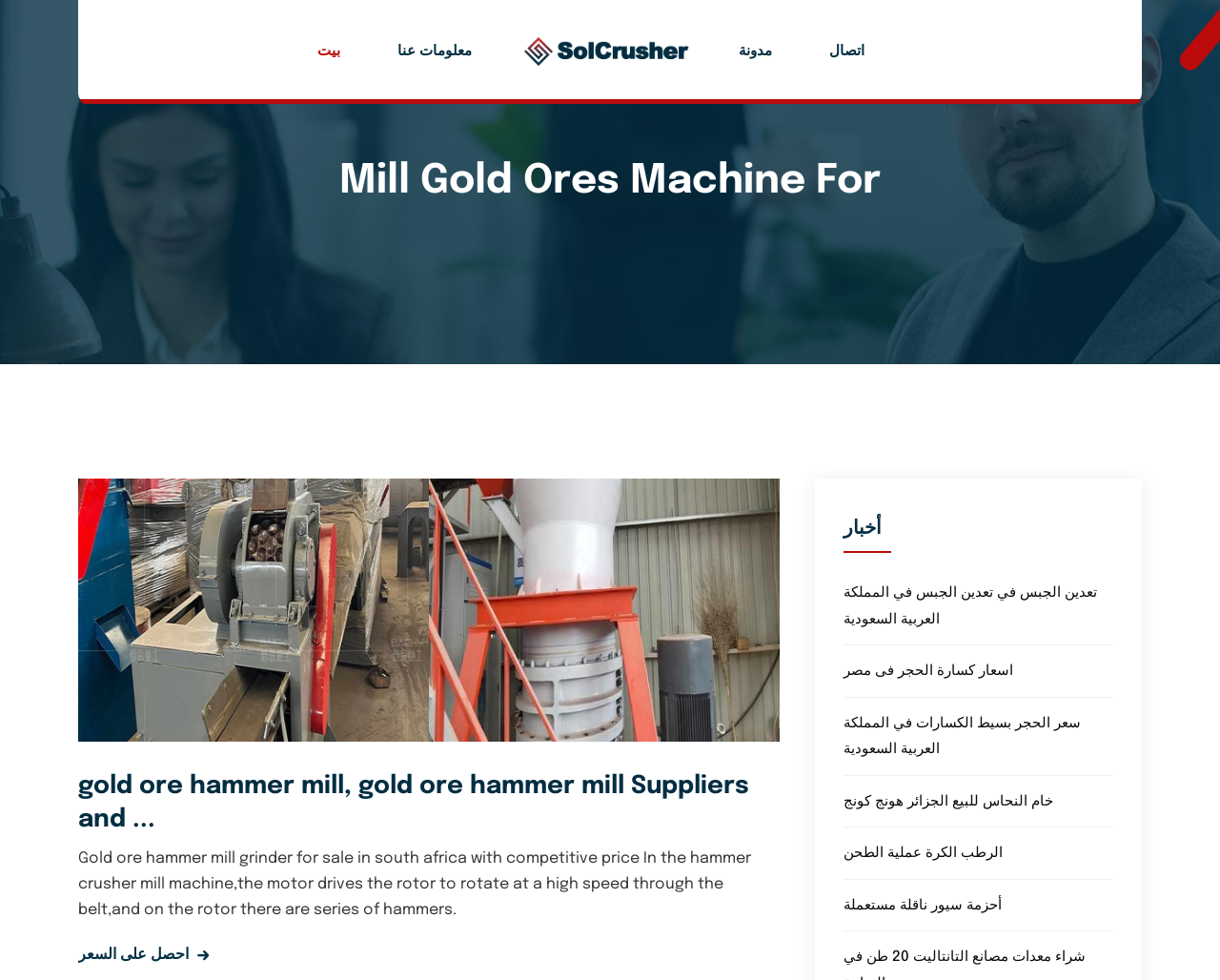Determine the bounding box coordinates of the region to click in order to accomplish the following instruction: "contact us". Provide the coordinates as four float numbers between 0 and 1, specifically [left, top, right, bottom].

[0.68, 0.0, 0.709, 0.105]